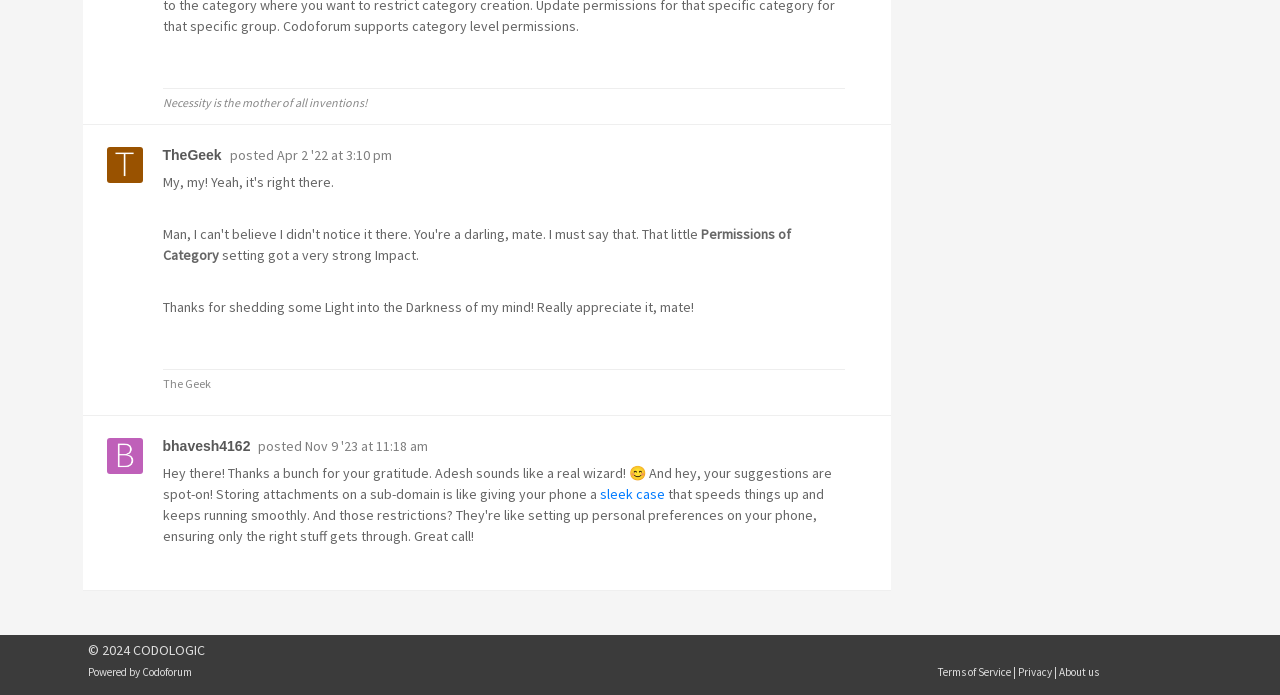Find and specify the bounding box coordinates that correspond to the clickable region for the instruction: "View the Terms of Service".

[0.733, 0.957, 0.79, 0.977]